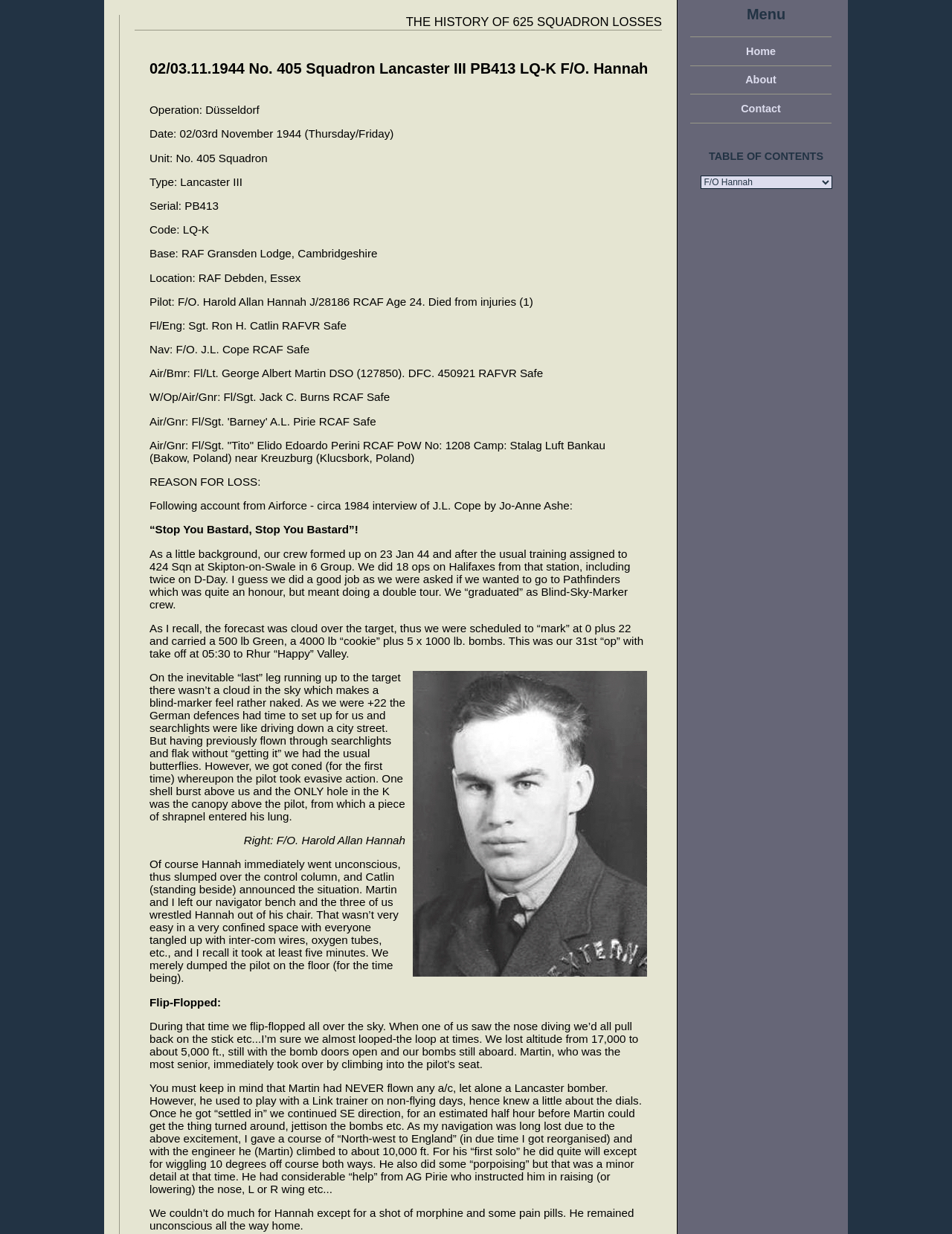Based on what you see in the screenshot, provide a thorough answer to this question: What is the pilot's name?

I found the answer by looking at the text 'Pilot: F/O. Harold Allan Hannah J/28186 RCAF Age 24. Died from injuries (1)' which is located at the top left of the webpage, providing information about the pilot.